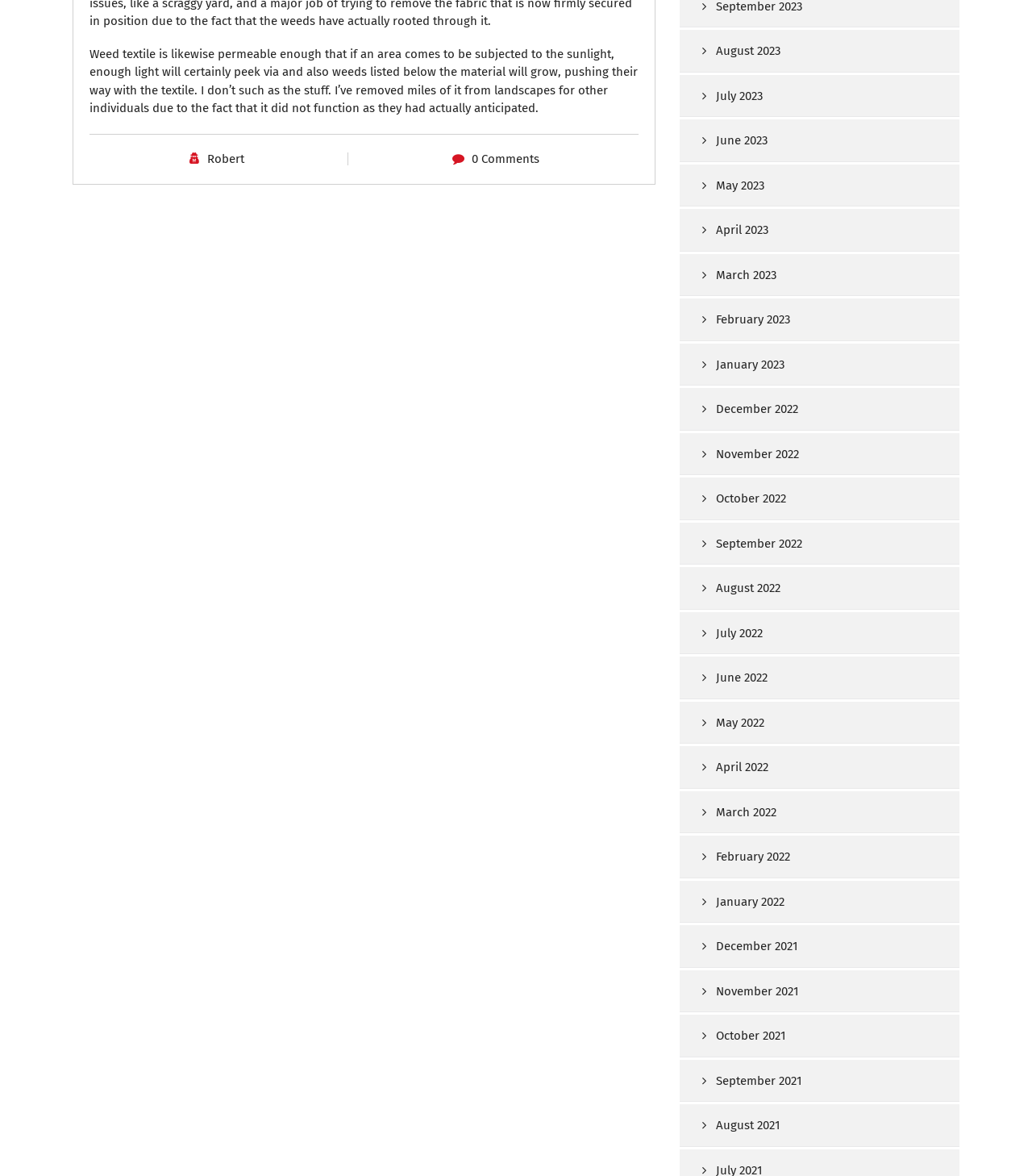From the details in the image, provide a thorough response to the question: What is the time period covered by the months listed?

The months listed on the webpage range from August 2021 to August 2023, indicating that the time period covered is approximately two years.